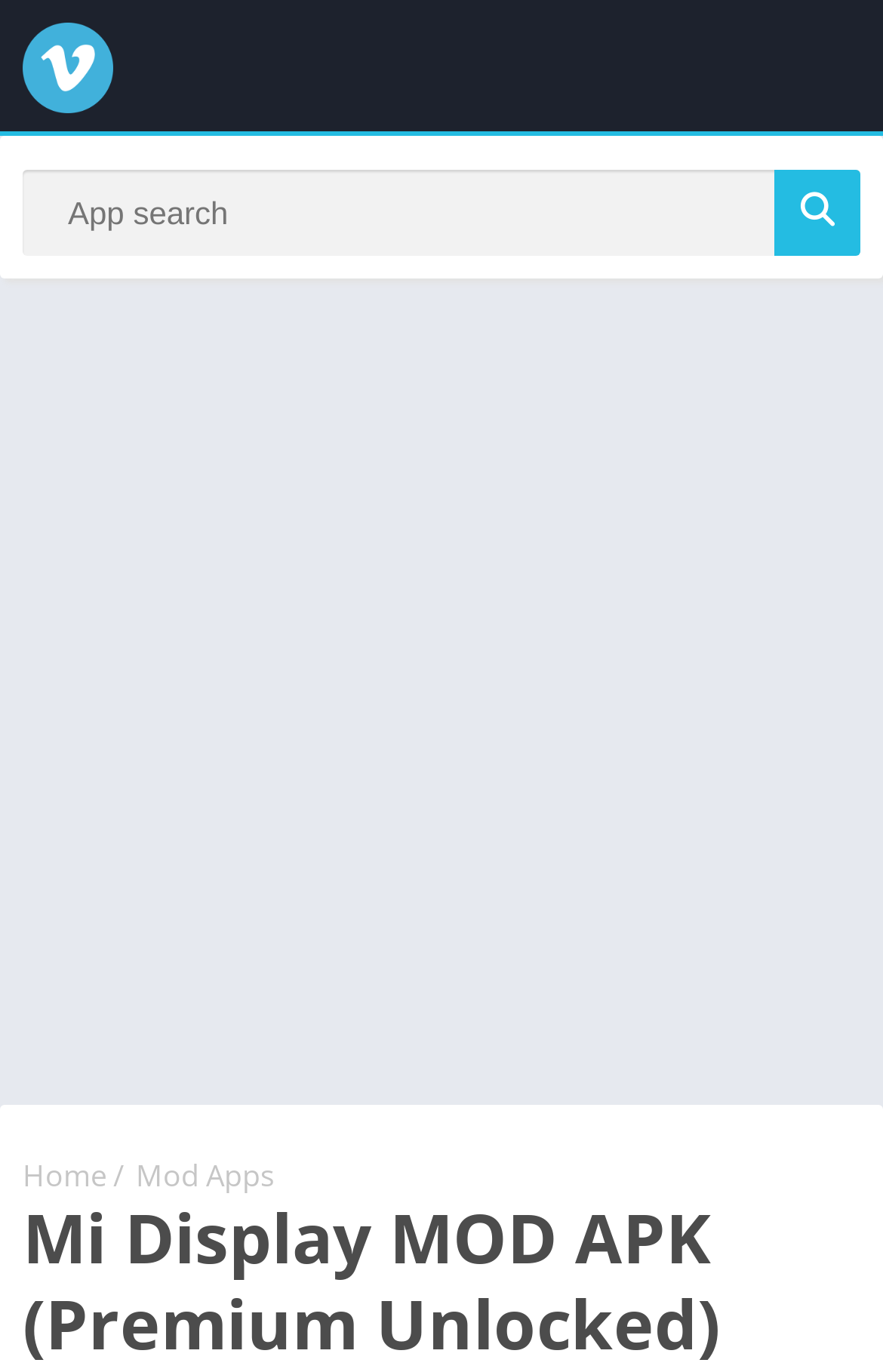What is the layout of the webpage?
Please interpret the details in the image and answer the question thoroughly.

The webpage has a header section at the top with links to 'Home' and 'Mod Apps', and a content section below it that contains the main content of the webpage, including the search bar and the MOD APK description.